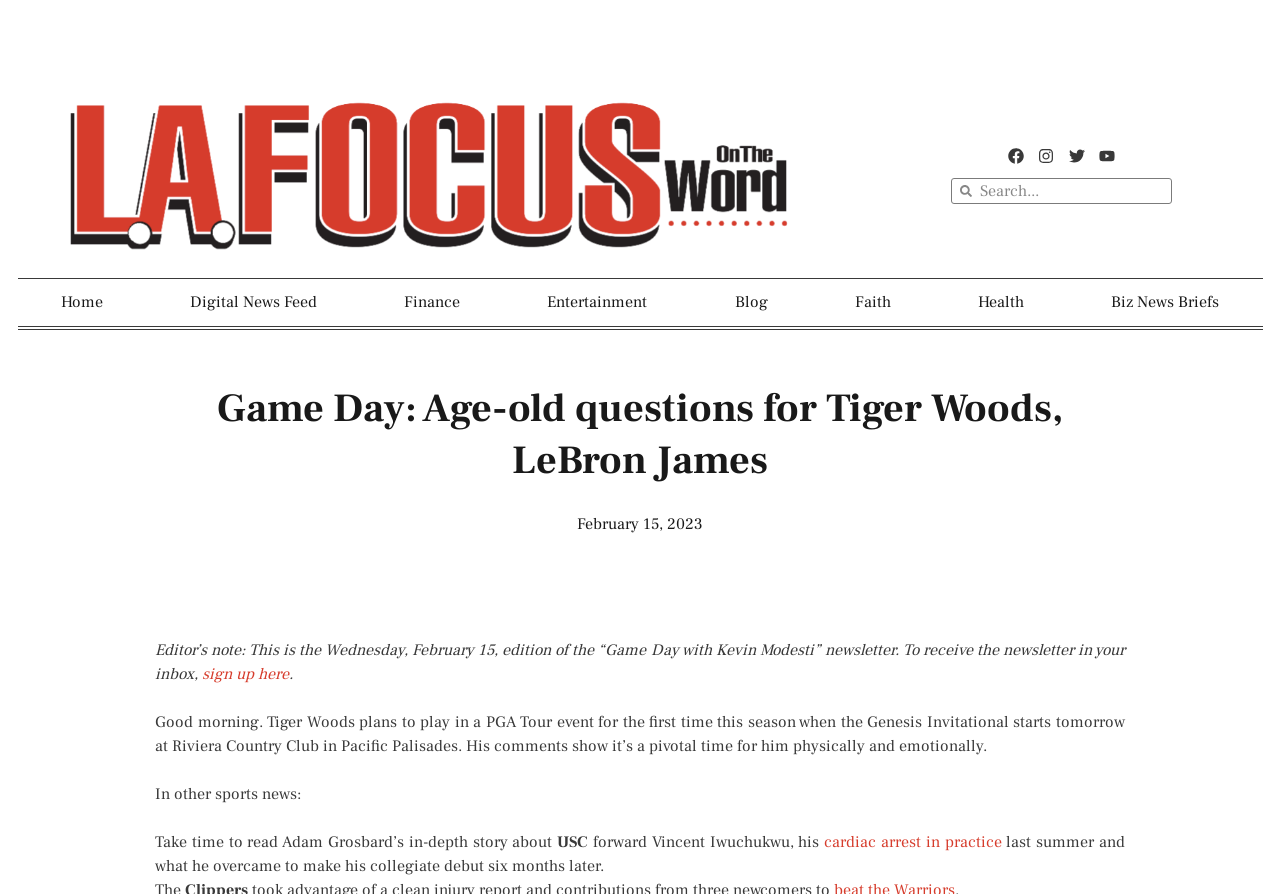Find the bounding box of the element with the following description: "Linkedin". The coordinates must be four float numbers between 0 and 1, formatted as [left, top, right, bottom].

None